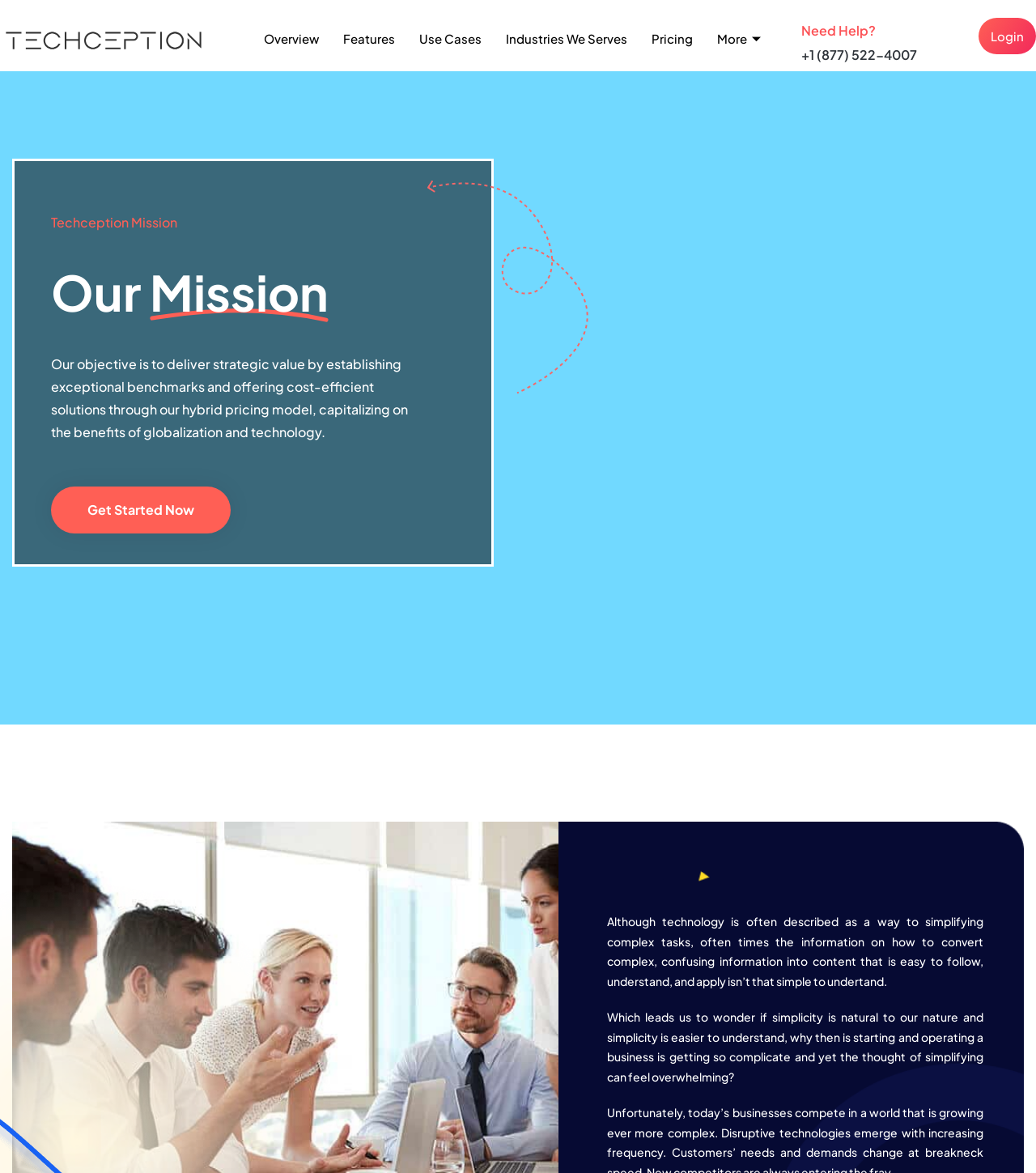What is the tone of the webpage's content?
Give a single word or phrase as your answer by examining the image.

Reflective